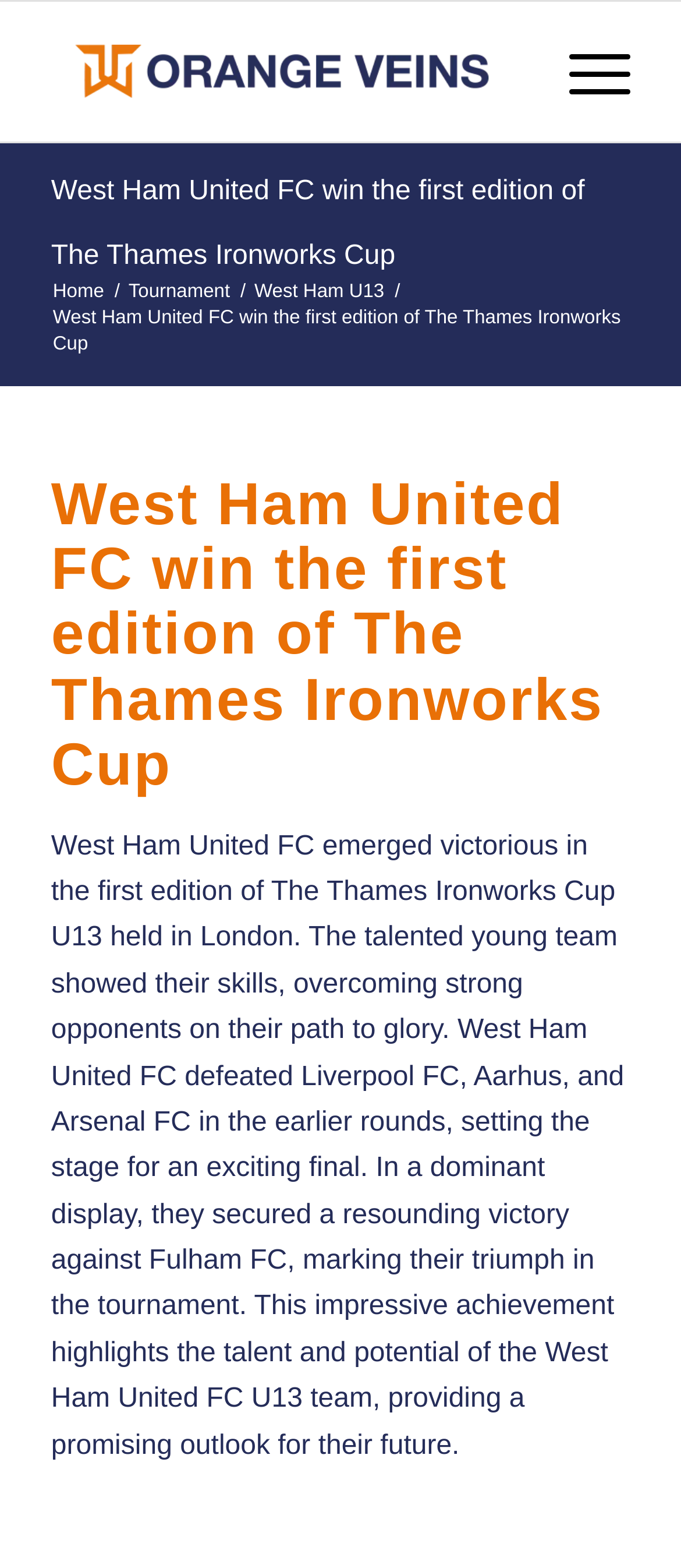What is the text of the webpage's headline?

West Ham United FC win the first edition of The Thames Ironworks Cup